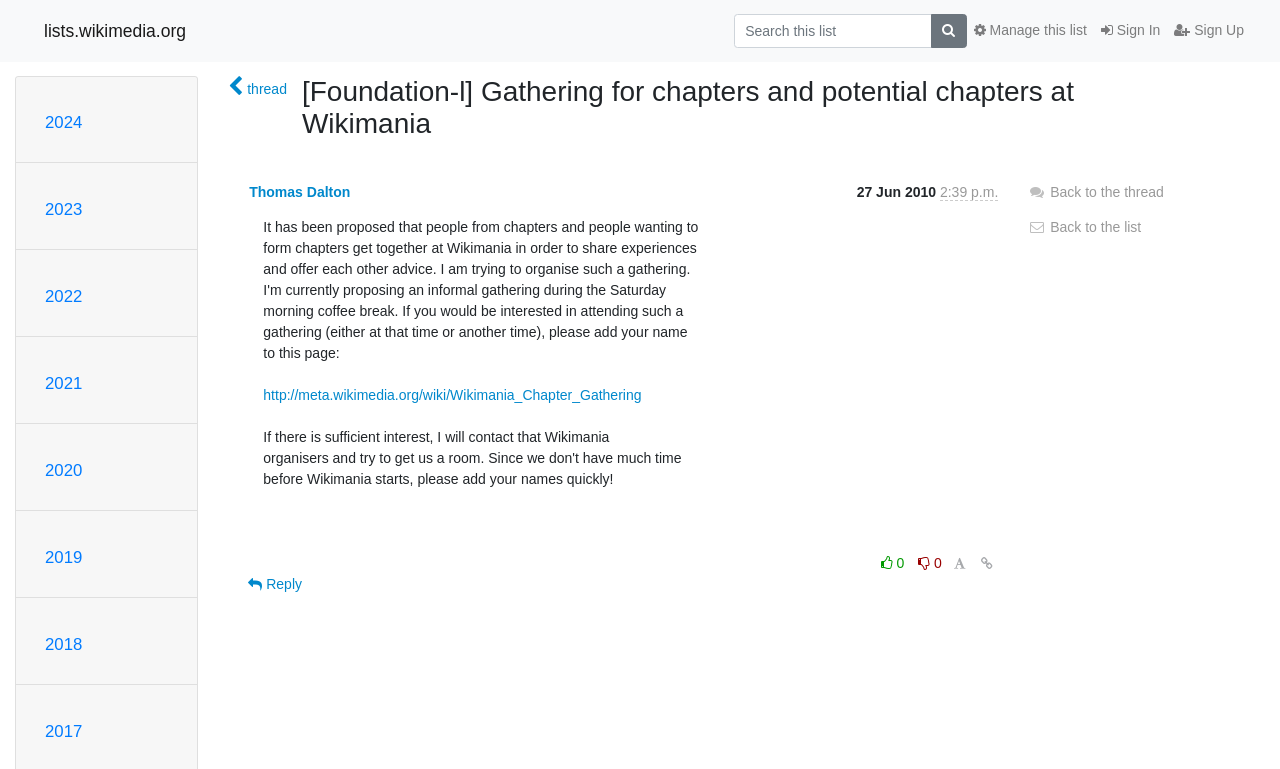Highlight the bounding box coordinates of the region I should click on to meet the following instruction: "Sign In".

[0.855, 0.017, 0.912, 0.063]